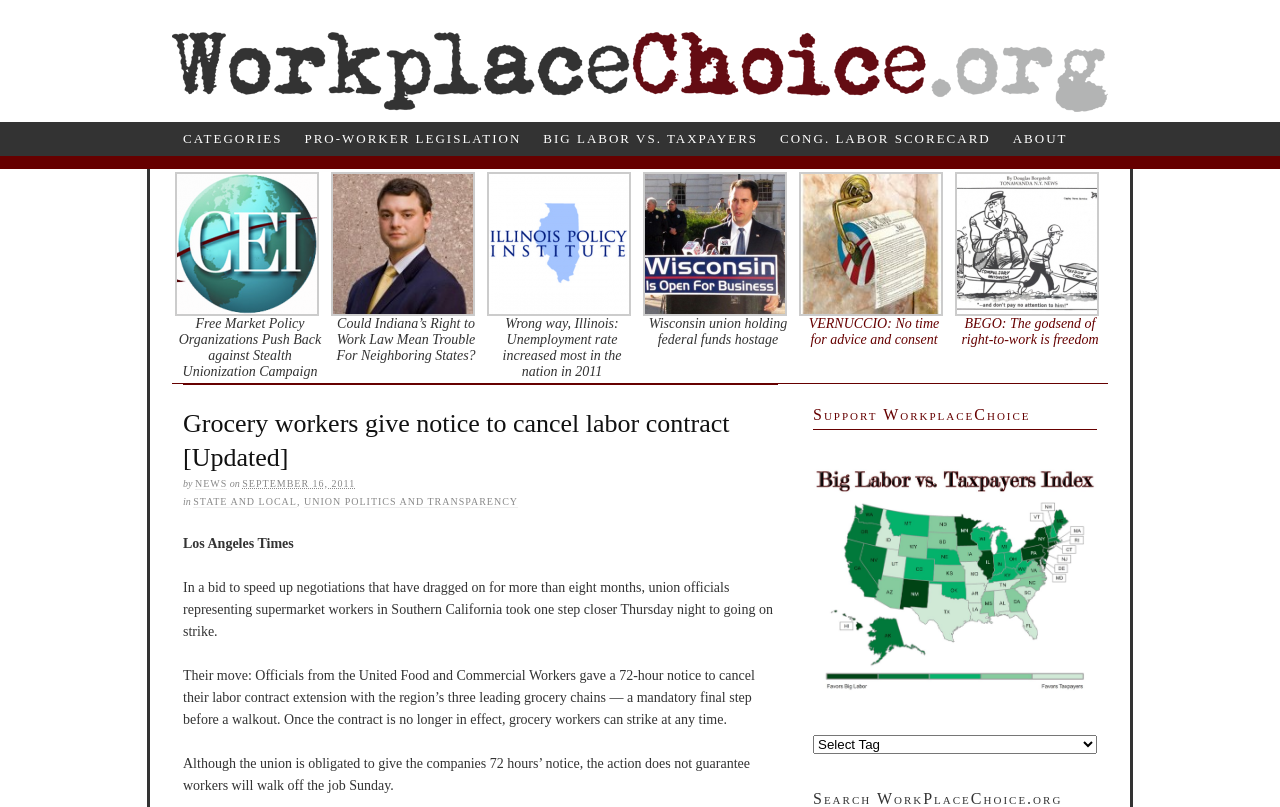How many images are on the webpage?
Based on the image content, provide your answer in one word or a short phrase.

6